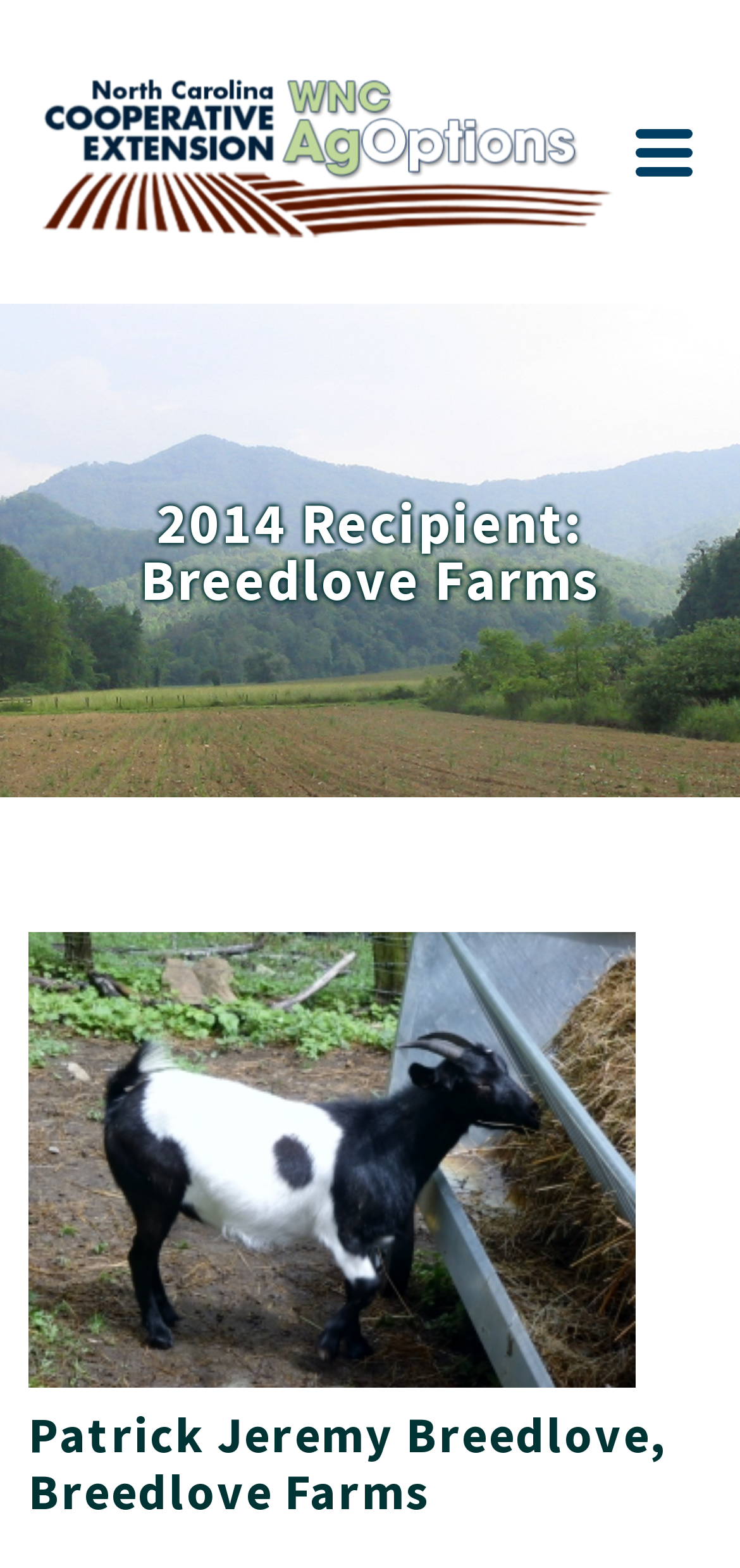Respond to the question below with a single word or phrase: What is the name of the person in the image?

Patrick Breedlove